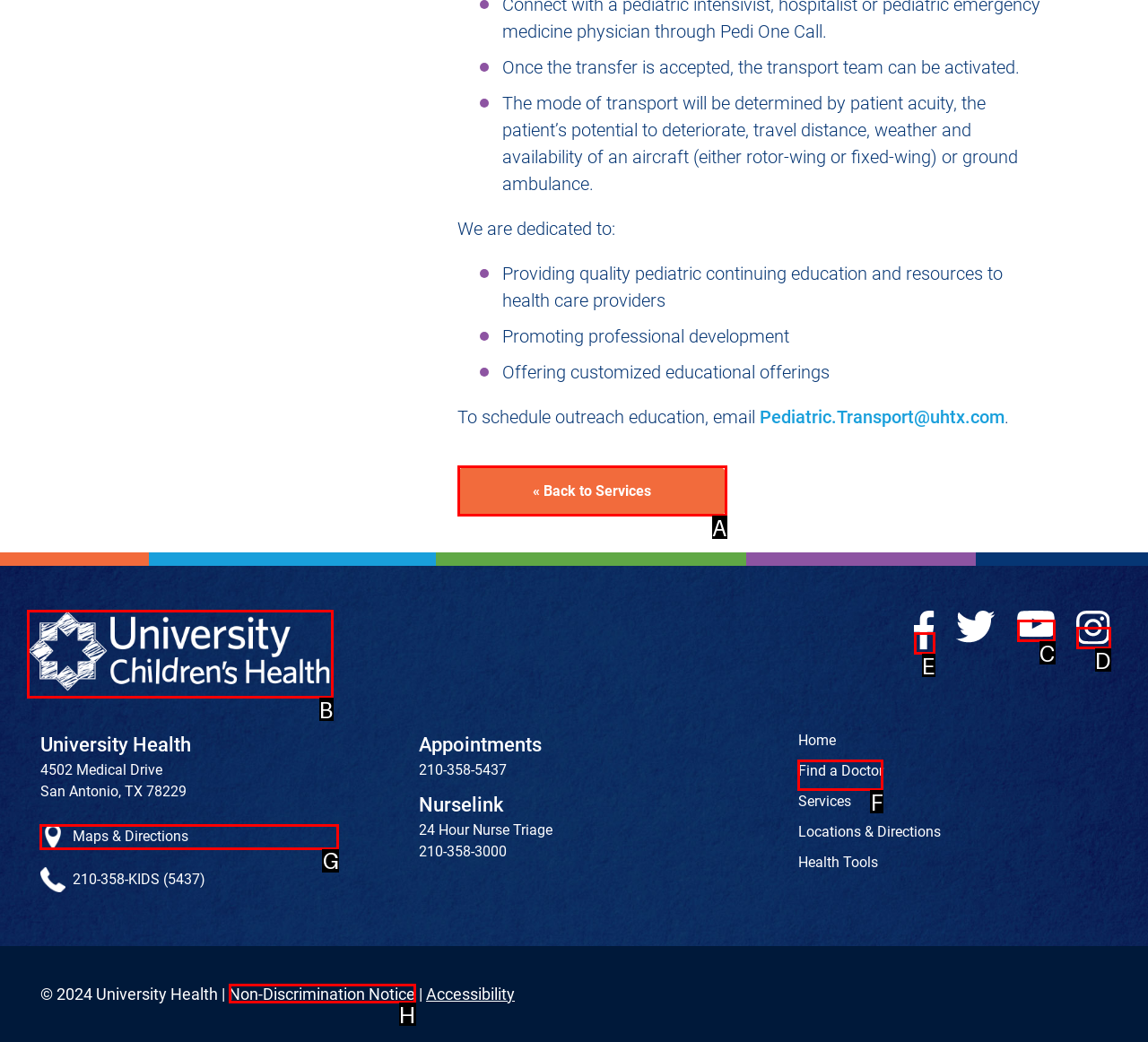Identify the letter of the option to click in order to Click the 'Maps & Directions' link. Answer with the letter directly.

G